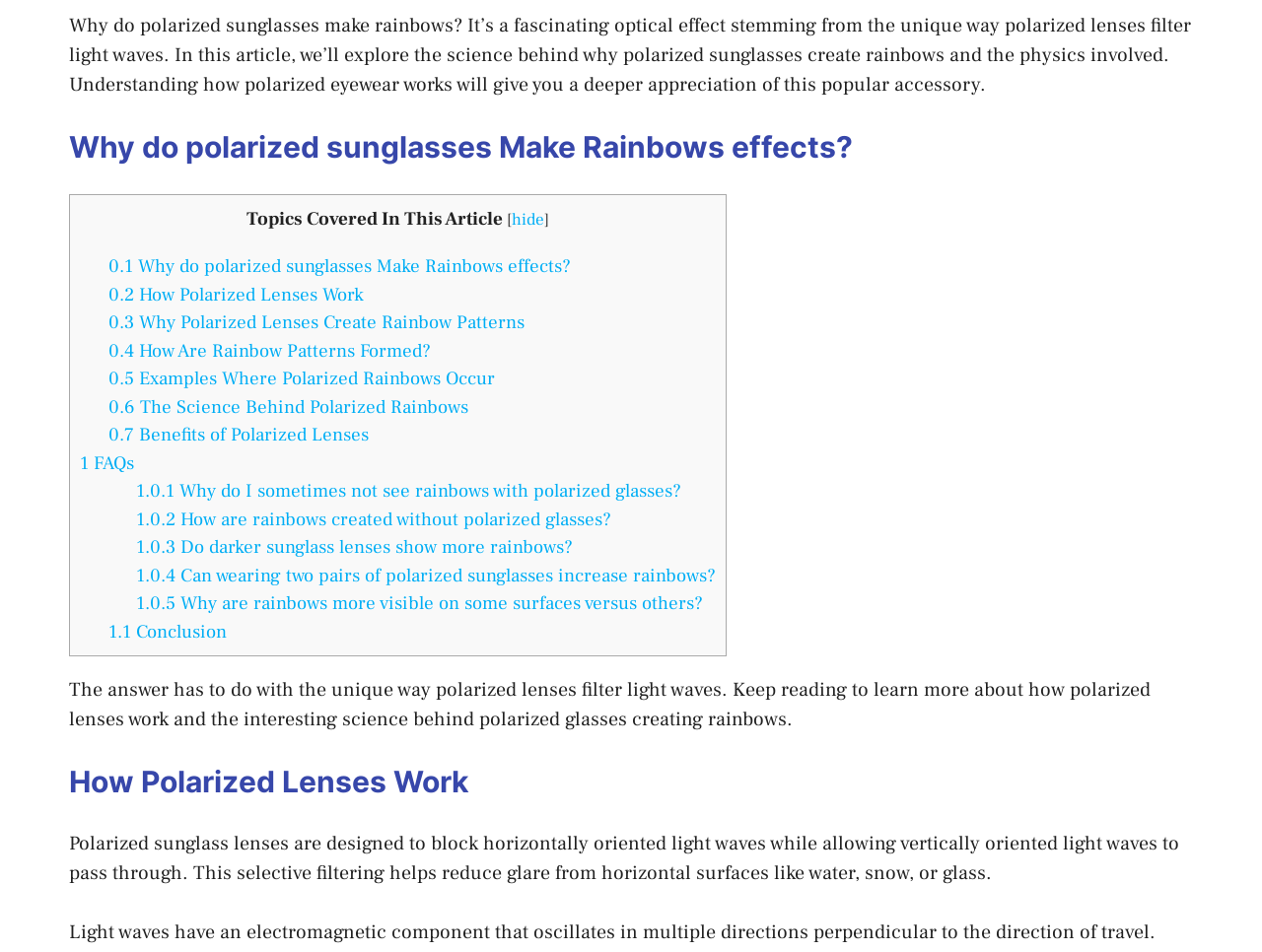Identify the bounding box coordinates of the section to be clicked to complete the task described by the following instruction: "Click on '1 FAQs'". The coordinates should be four float numbers between 0 and 1, formatted as [left, top, right, bottom].

[0.063, 0.474, 0.106, 0.498]